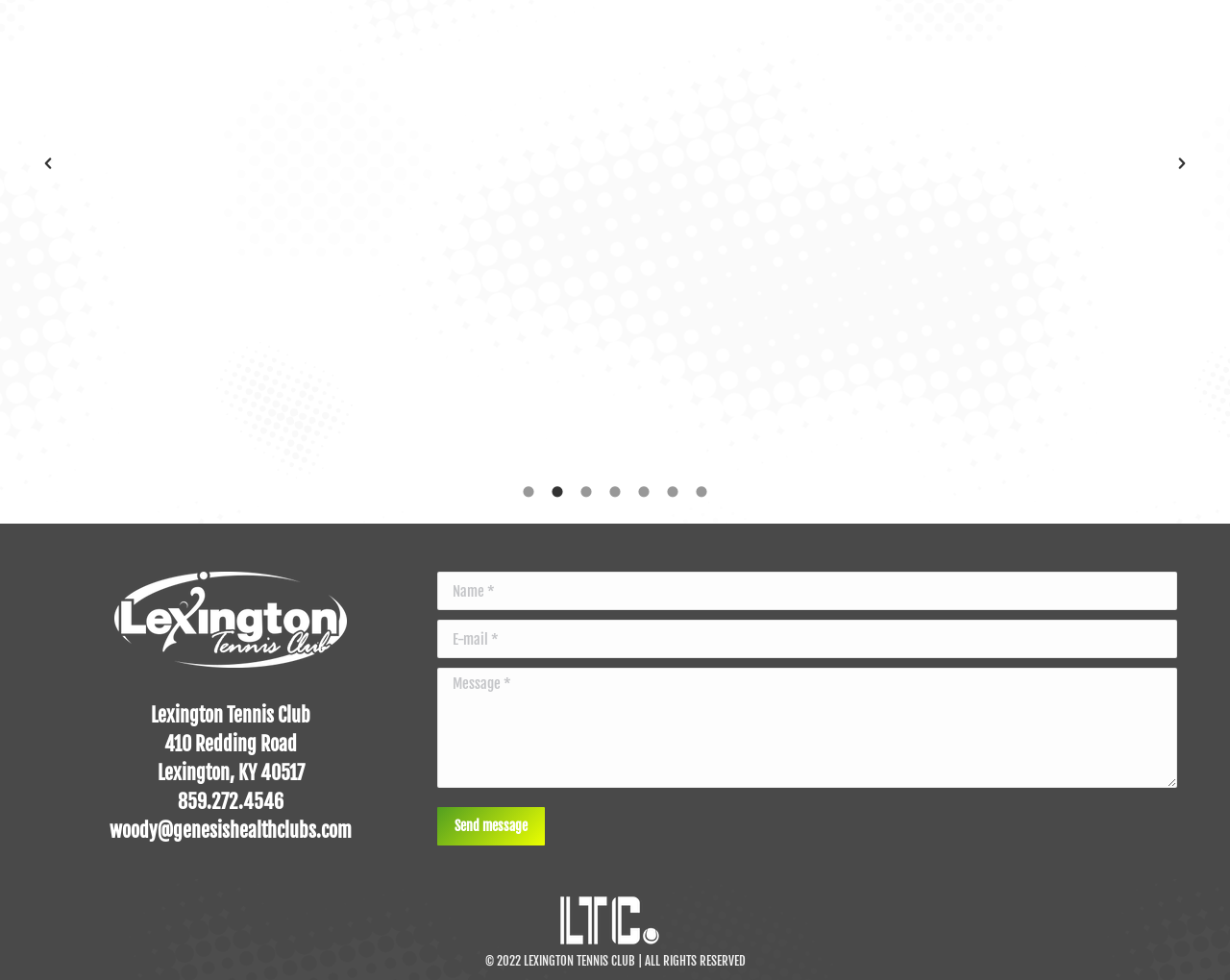Analyze the image and deliver a detailed answer to the question: What is the purpose of the form on the webpage?

The form on the webpage has input fields for name, email, and message, and a submit button with the text 'Send message'. This suggests that the purpose of the form is to allow users to send a message to the Lexington Tennis Club.